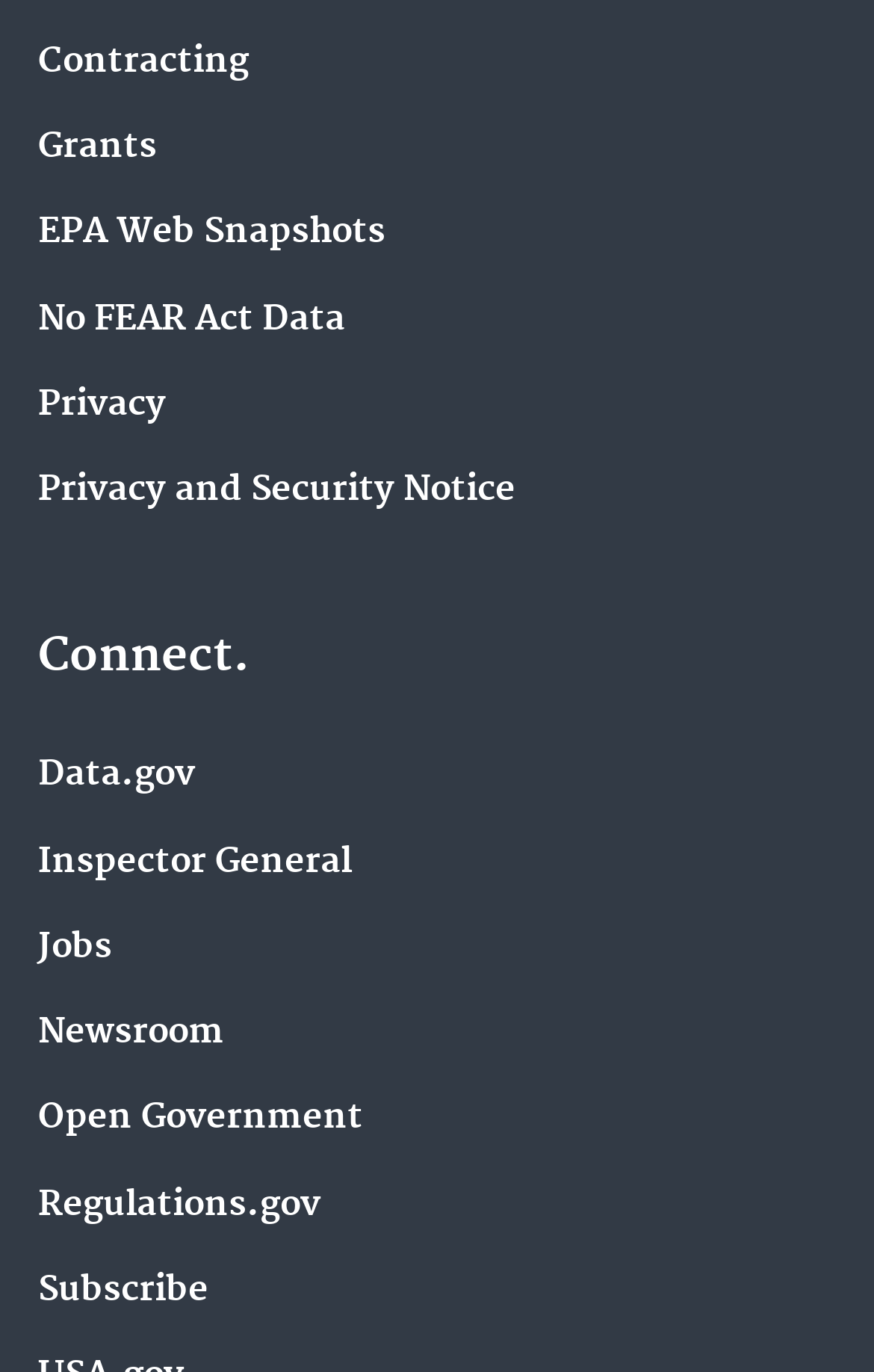Please reply with a single word or brief phrase to the question: 
How many elements are above the 'Connect.' text?

6